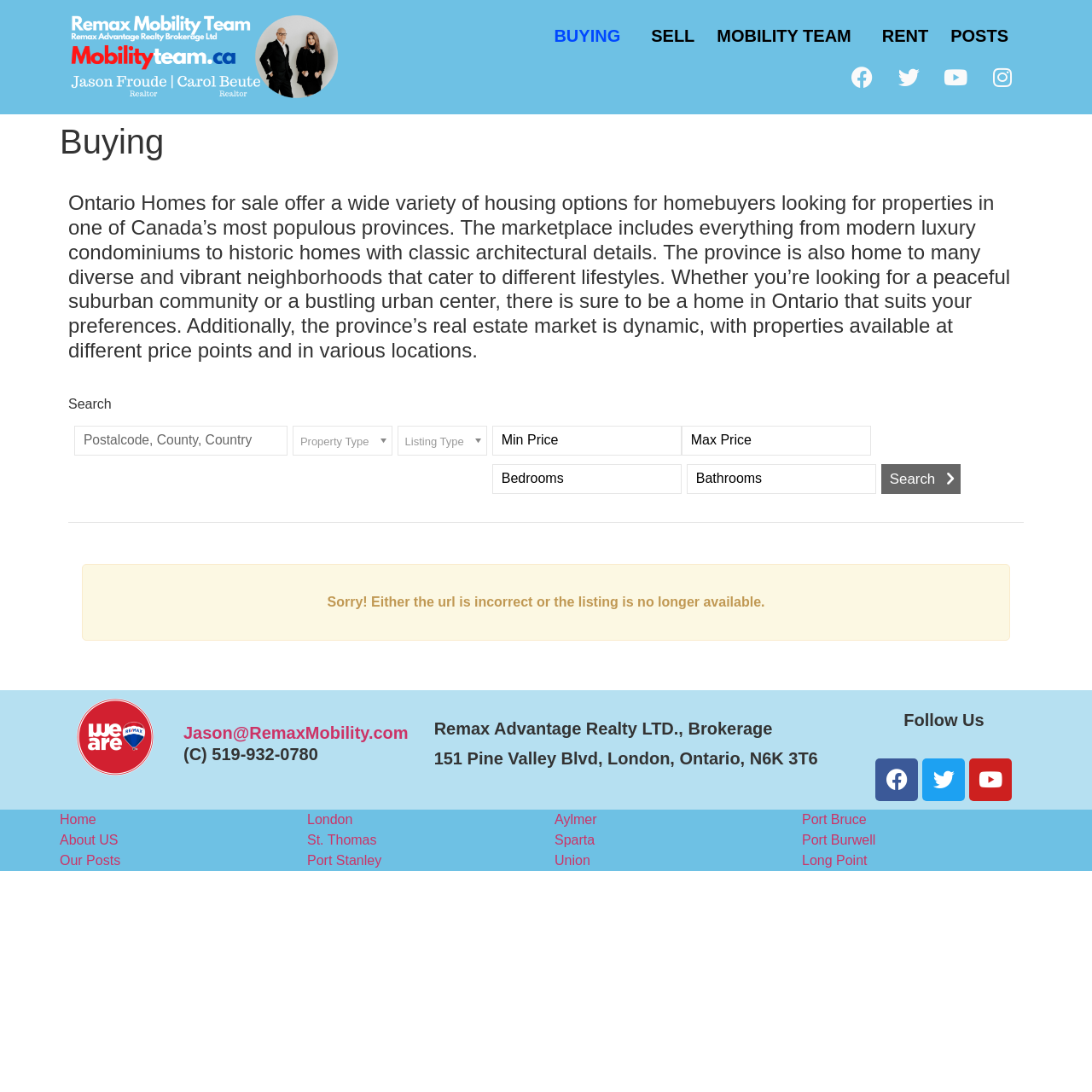Create a full and detailed caption for the entire webpage.

This webpage is about buying a home in Ontario, Canada. At the top, there are several links to navigate to different sections of the website, including "BUYING", "SELL", "MOBILITY TEAM", "RENT", and "POSTS". Below these links, there are social media links to Facebook, Twitter, YouTube, and Instagram.

The main content of the webpage is divided into two sections. The first section has a heading "Buying" and a paragraph of text that describes the various types of homes available for sale in Ontario, including modern luxury condominiums and historic homes. Below this text, there is a search form with fields to input postal code, county, country, property type, listing type, and number of bedrooms and bathrooms. There is also a "Search" button.

The second section appears to be a footer section with contact information, including an email address, phone number, and physical address. There is also a "Follow Us" section with links to social media platforms. Below this, there are links to different locations in Ontario, including London, St. Thomas, Port Stanley, Aylmer, Sparta, Union, Port Bruce, Port Burwell, and Long Point.

There is also an image of a logo, "cropped-cropped-2017_weare_redcircle.png", located near the top of the webpage. Additionally, there is a message "Sorry! Either the url is incorrect or the listing is no longer available." located in the middle of the webpage.